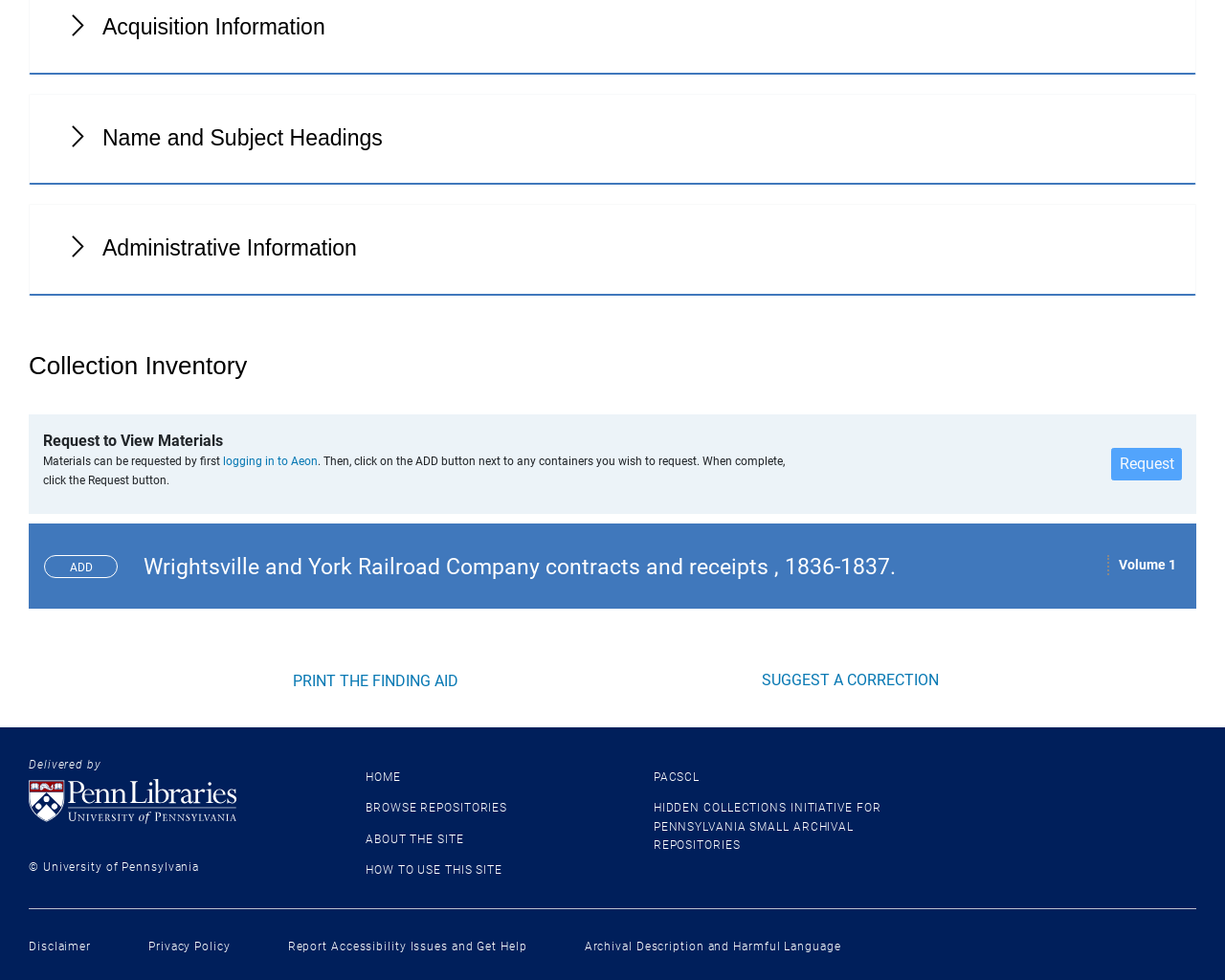Provide a brief response to the question below using one word or phrase:
What is the purpose of the 'Request' button?

To request materials